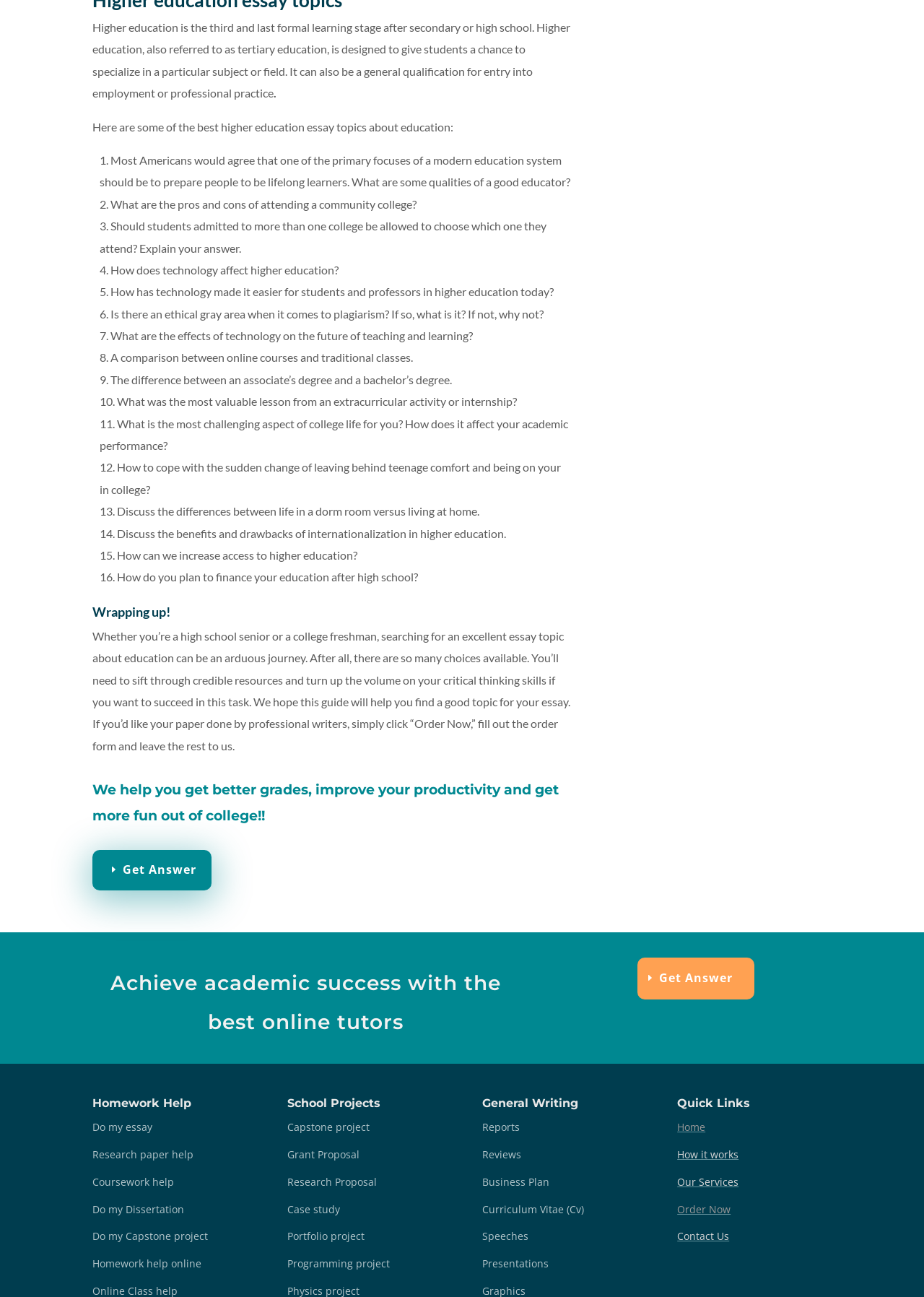Give a one-word or phrase response to the following question: How can I get my paper done by professional writers?

click 'Order Now'